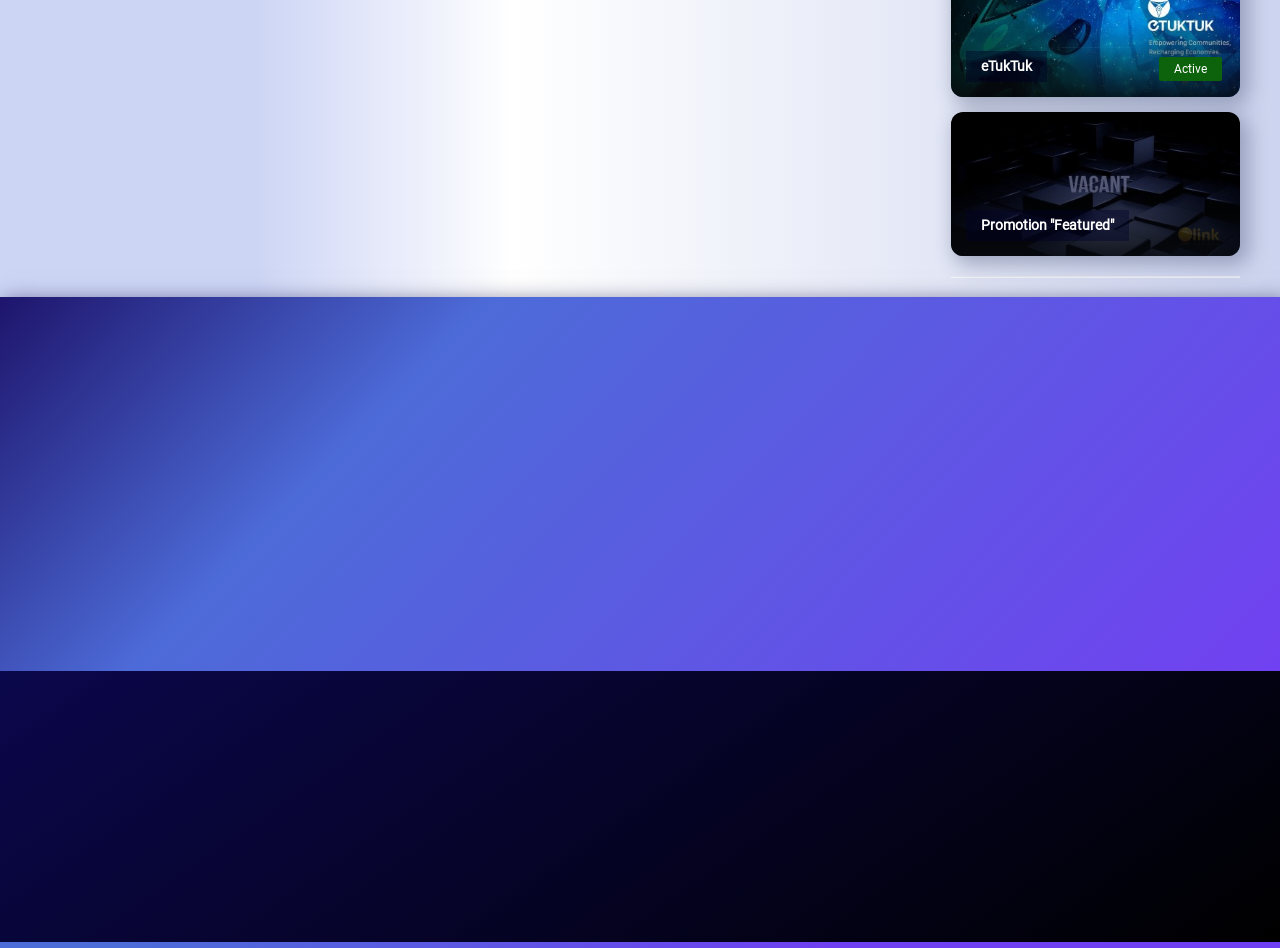Please locate the bounding box coordinates of the element that needs to be clicked to achieve the following instruction: "Click on the SEARCH LISTINGS link". The coordinates should be four float numbers between 0 and 1, i.e., [left, top, right, bottom].

None